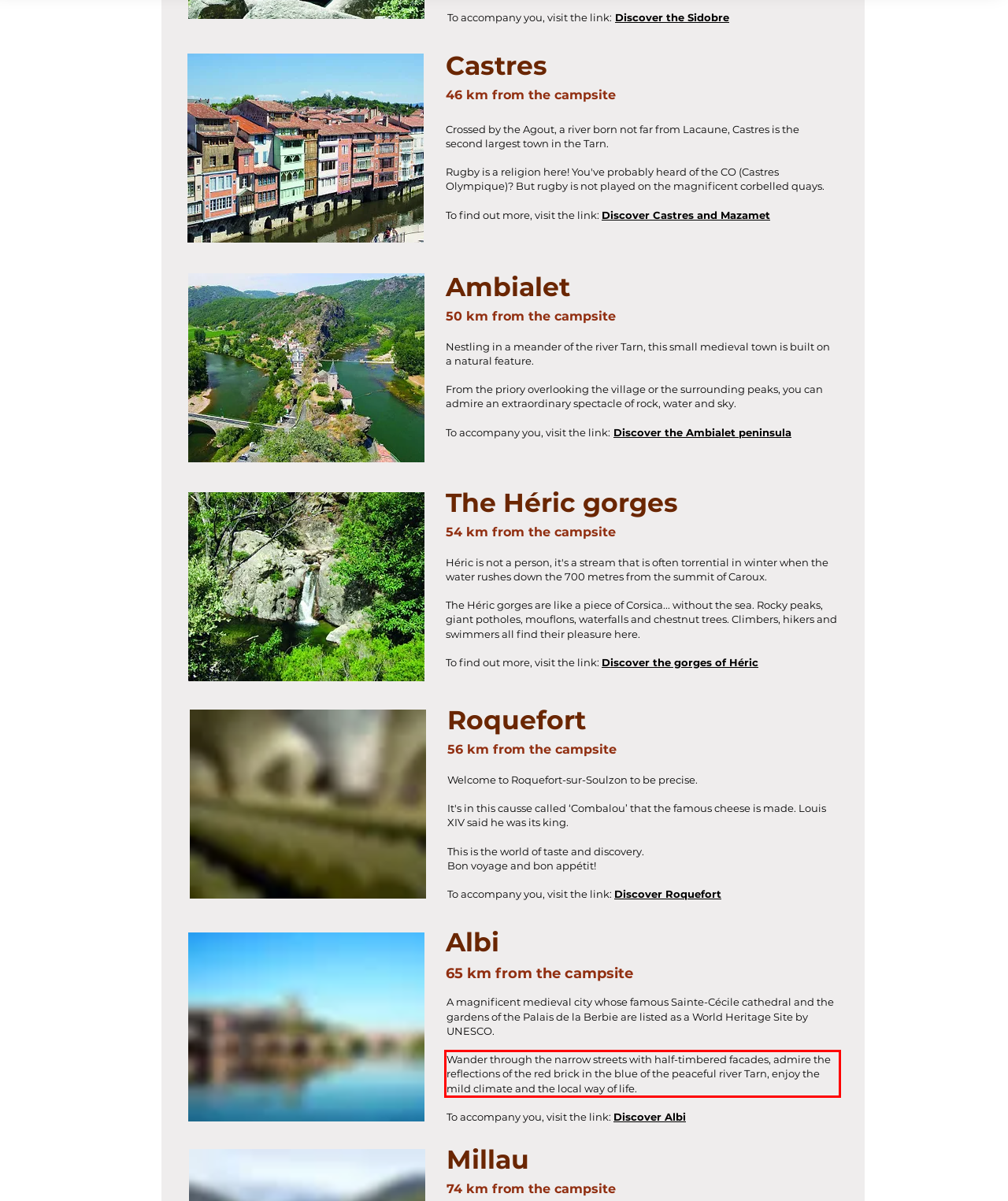You have a screenshot with a red rectangle around a UI element. Recognize and extract the text within this red bounding box using OCR.

Wander through the narrow streets with half-timbered facades, admire the reflections of the red brick in the blue of the peaceful river Tarn, enjoy the mild climate and the local way of life.